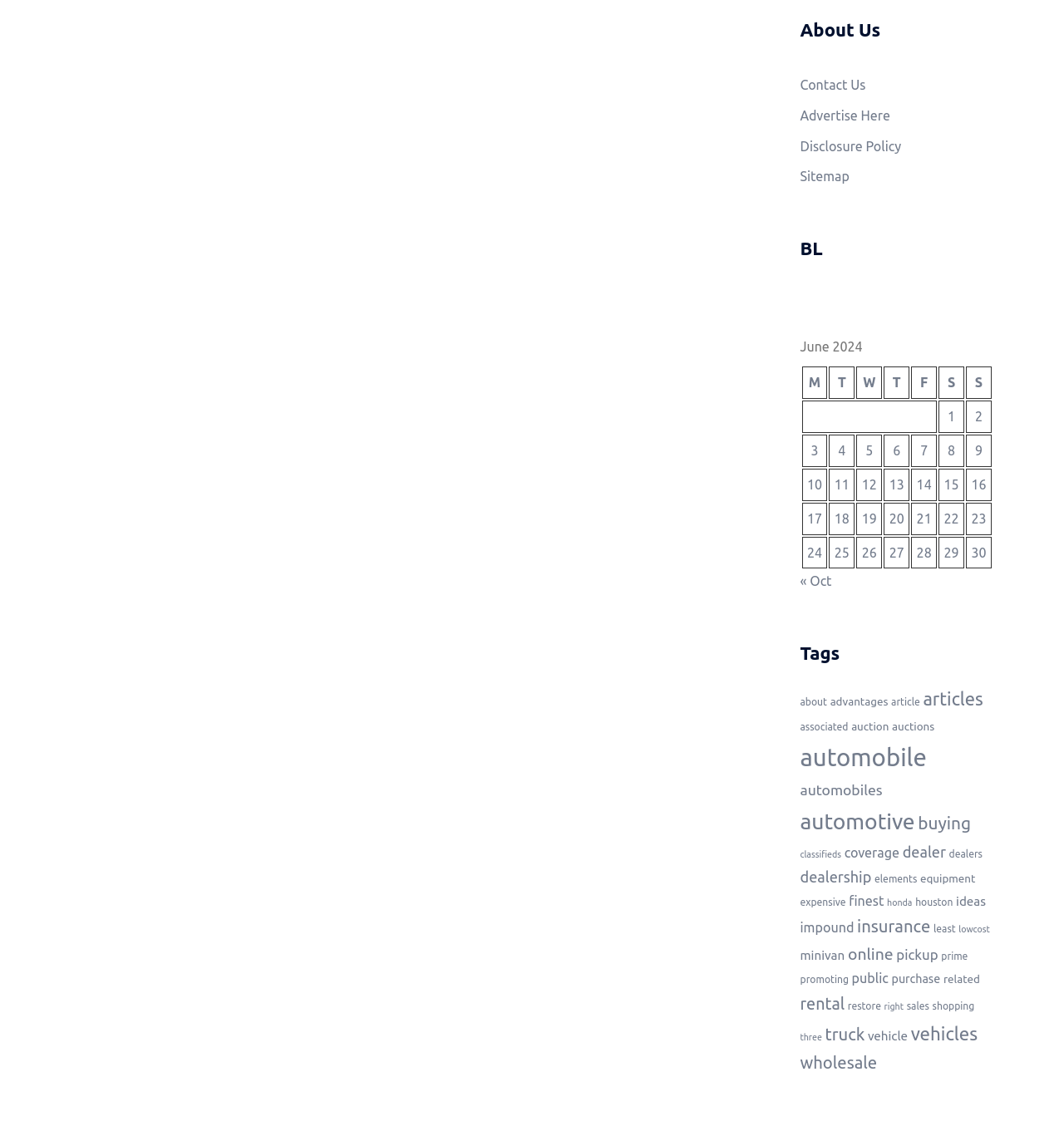Show the bounding box coordinates for the HTML element as described: "JOIN US THIS WEEK".

None